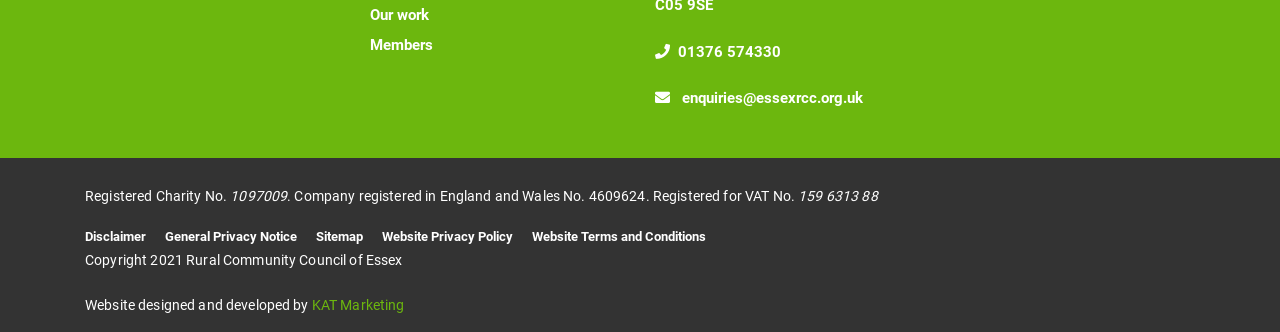Using the element description: "KAT Marketing", determine the bounding box coordinates. The coordinates should be in the format [left, top, right, bottom], with values between 0 and 1.

[0.244, 0.895, 0.316, 0.943]